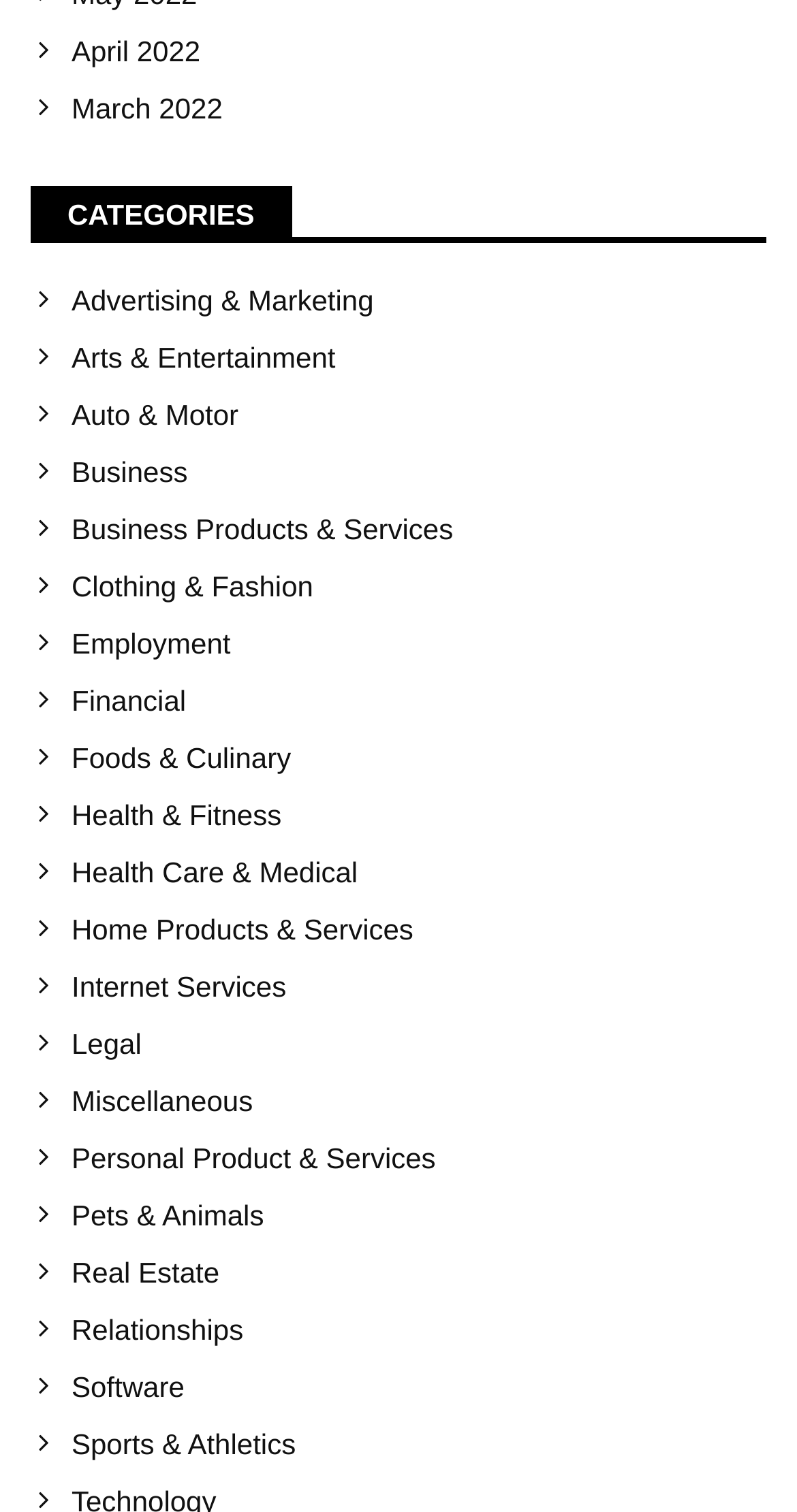What are the categories listed on the webpage?
From the image, respond with a single word or phrase.

Multiple categories